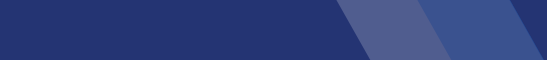Respond to the question below with a single word or phrase:
What is the tone of the webpage?

Professional